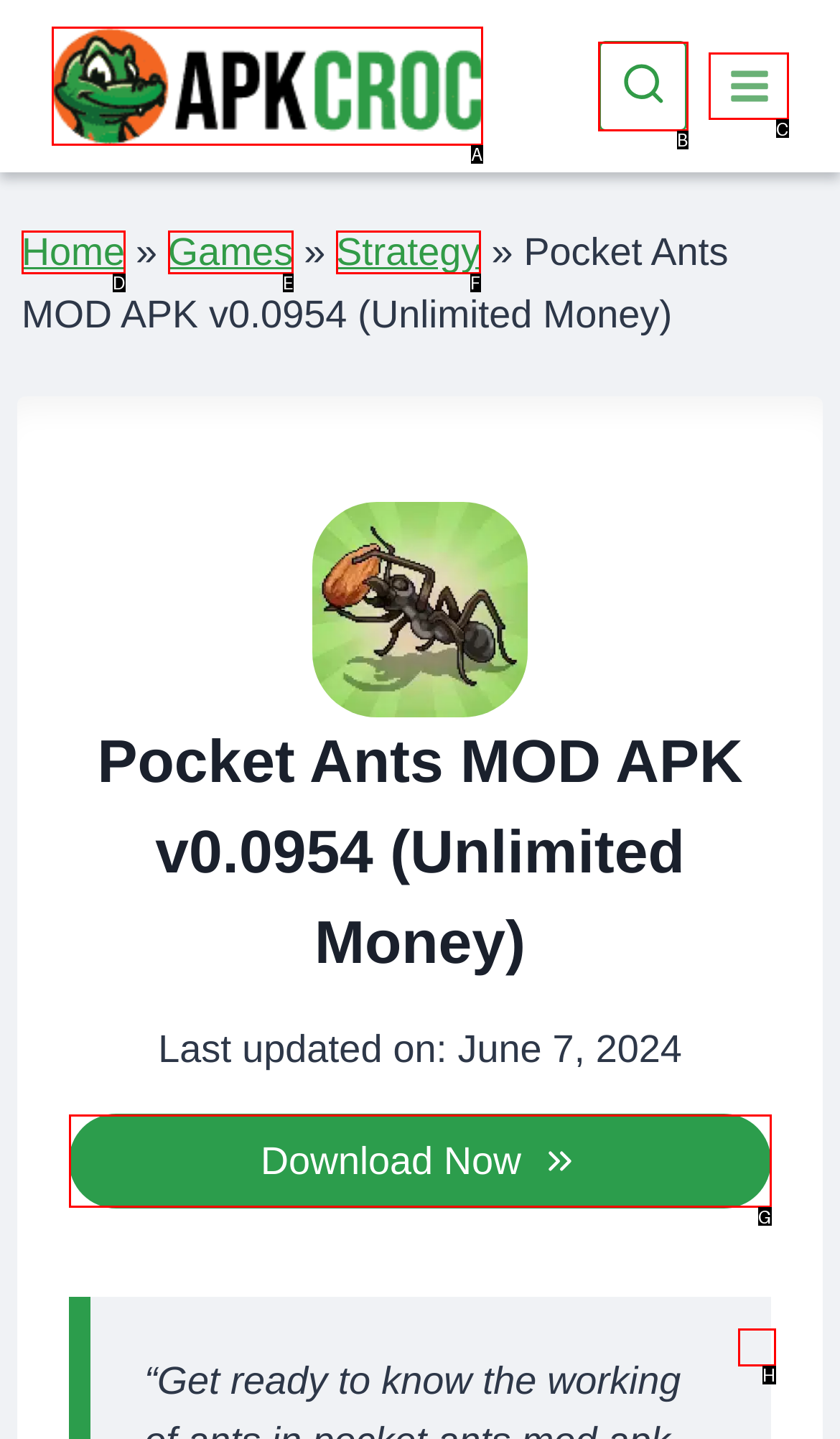Select the proper UI element to click in order to perform the following task: View search form. Indicate your choice with the letter of the appropriate option.

B